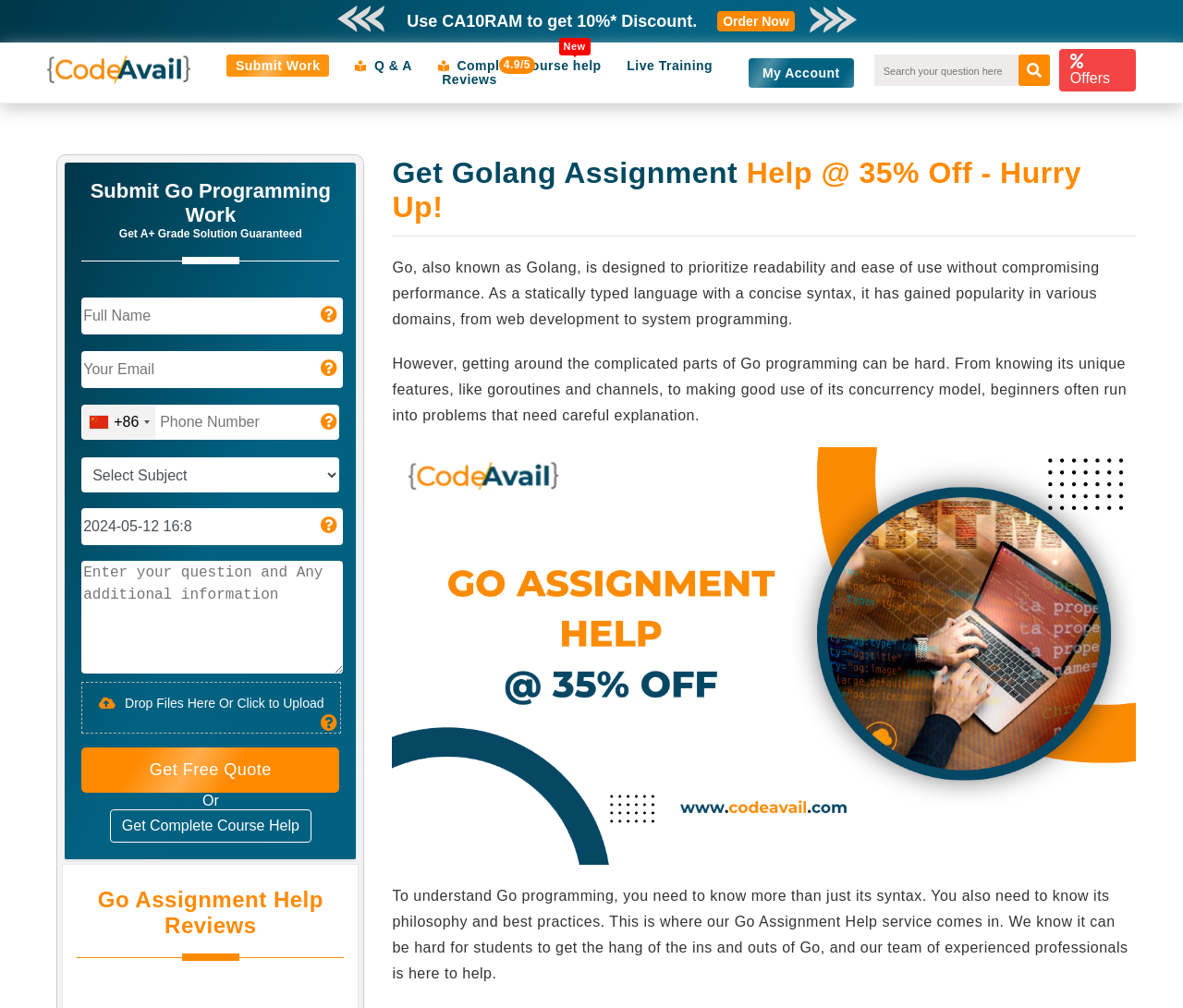What is the rating of the Go Assignment Help service?
Examine the image and give a concise answer in one word or a short phrase.

4.9/5